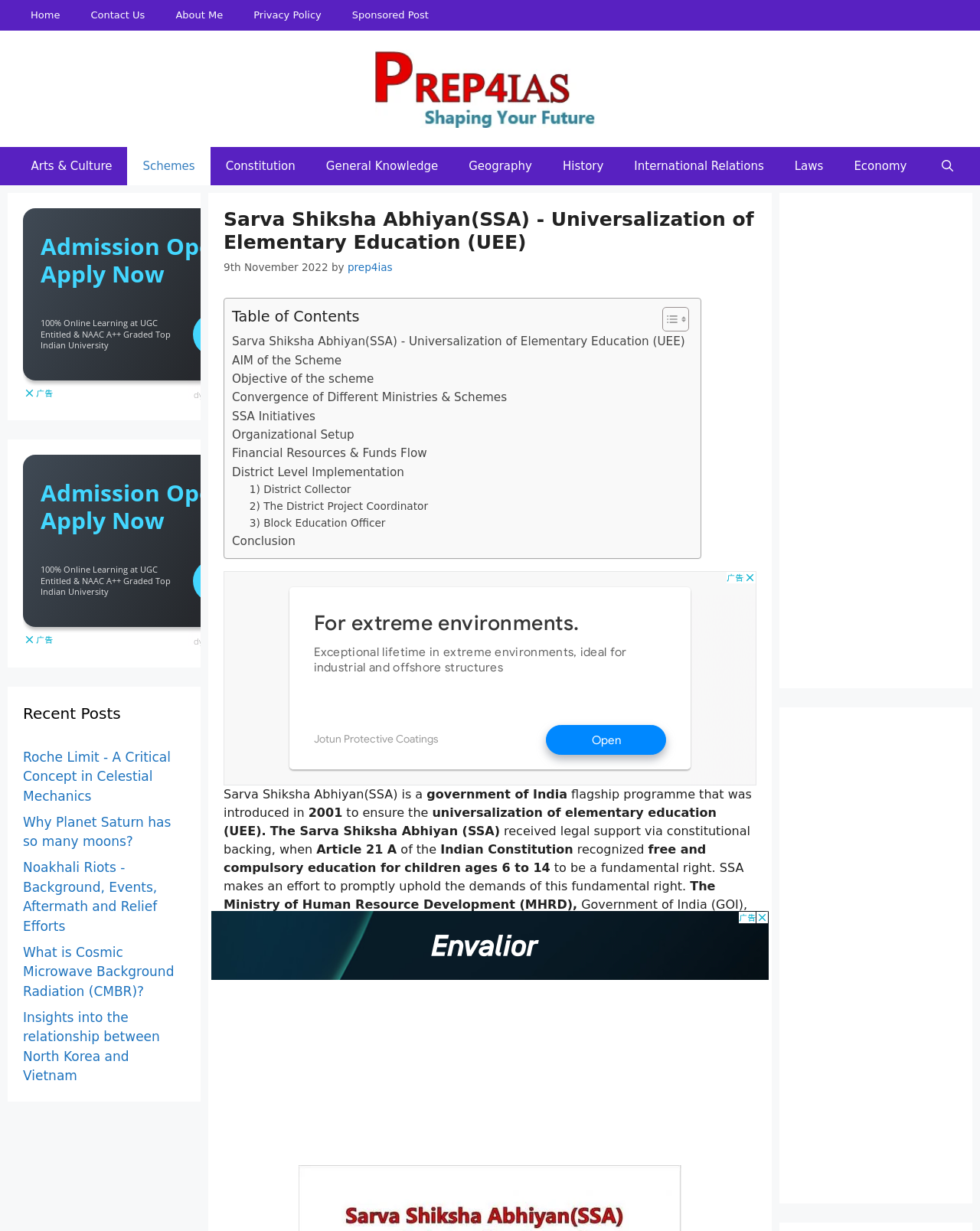What is the role of the District Collector in the implementation of the Sarva Shiksha Abhiyan (SSA) programme?
Please give a well-detailed answer to the question.

The webpage mentions that the District Collector is involved in the District Level Implementation of the Sarva Shiksha Abhiyan (SSA) programme. This is mentioned in the section 'District Level Implementation'.